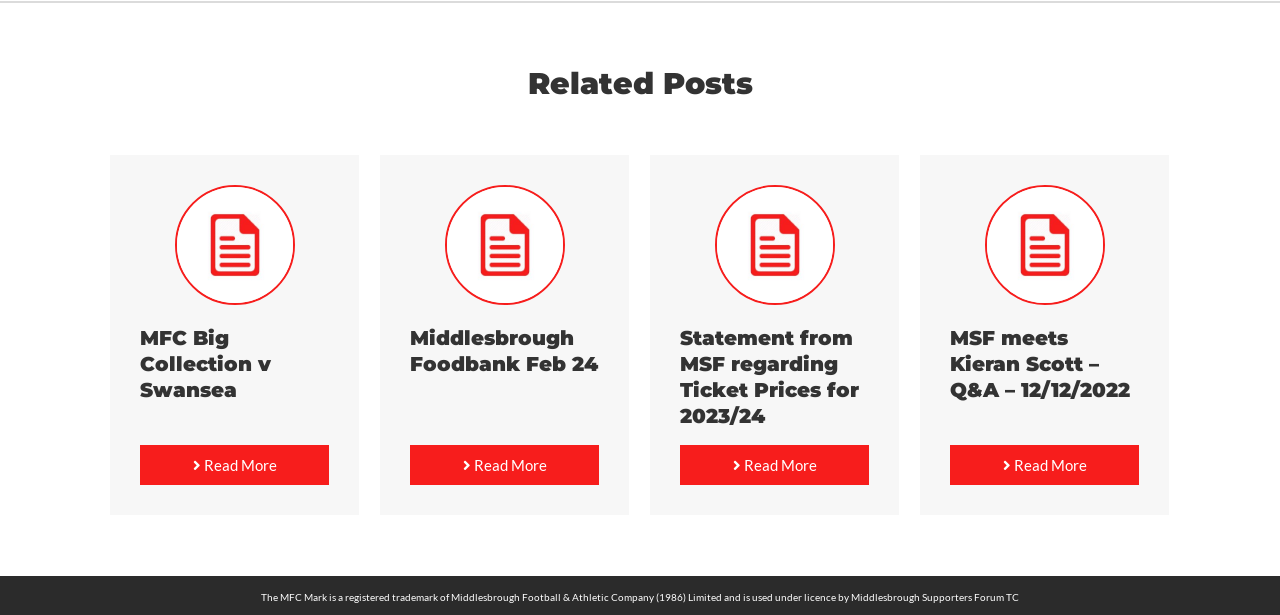Identify the coordinates of the bounding box for the element described below: "MFC Big Collection v Swansea". Return the coordinates as four float numbers between 0 and 1: [left, top, right, bottom].

[0.109, 0.529, 0.212, 0.653]